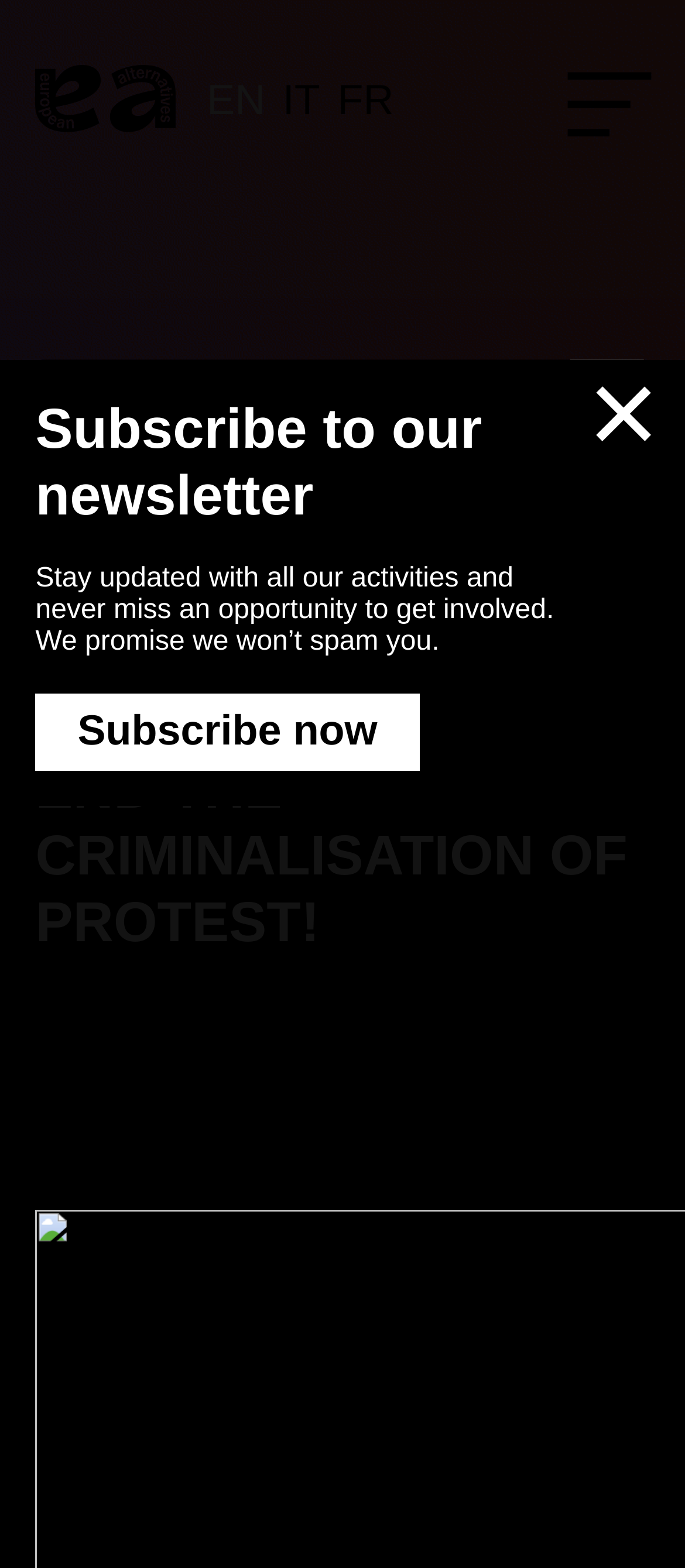What is the date of the current article?
Provide a one-word or short-phrase answer based on the image.

May 29, 2013